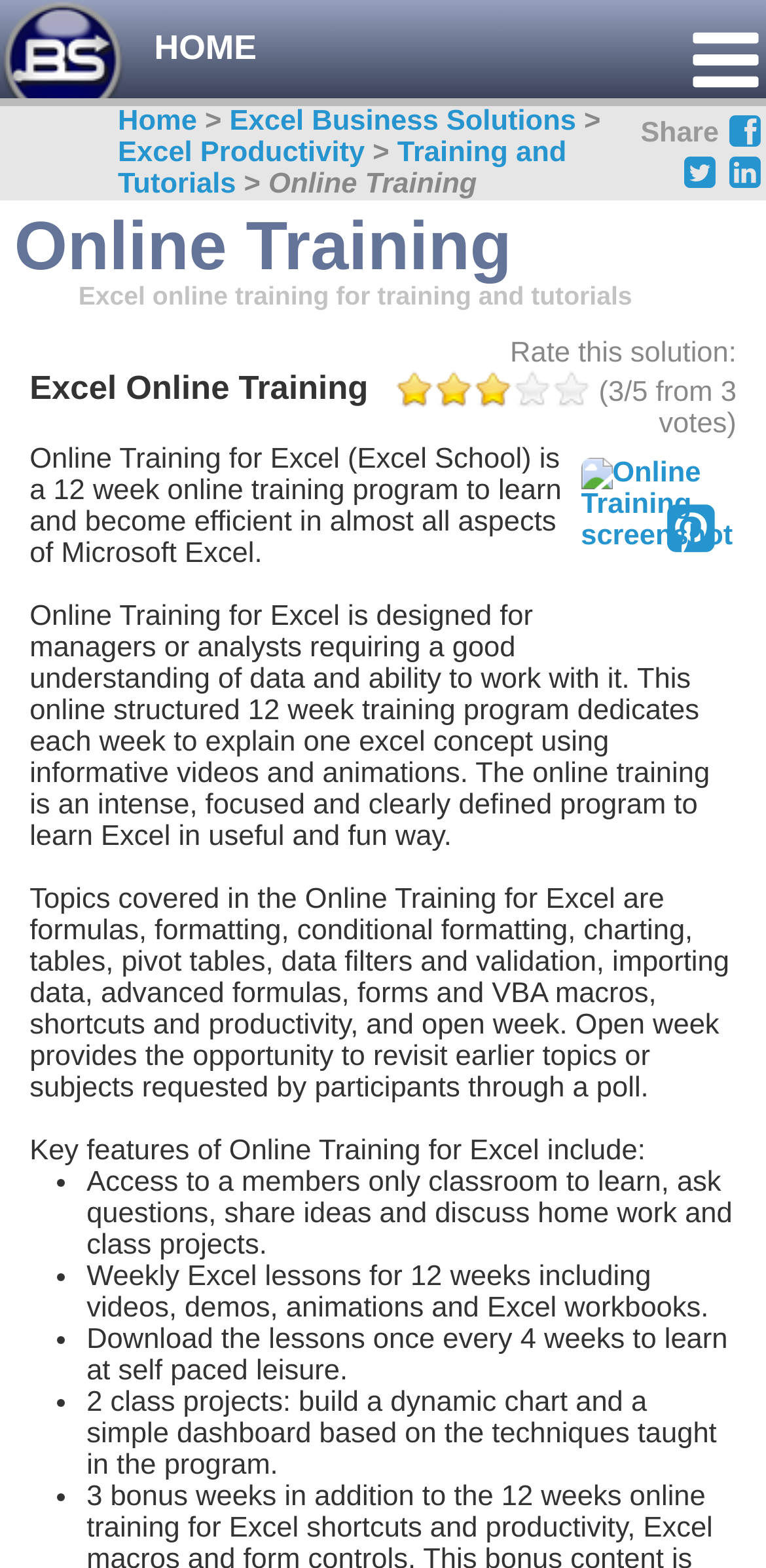Please provide a one-word or short phrase answer to the question:
How many weeks does the online training program last?

12 weeks